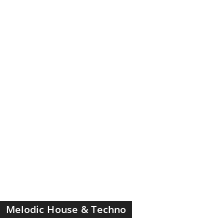Describe the scene in the image with detailed observations.

The image prominently features the text "Melodic House & Techno," highlighting a genre within the vibrant electronic music scene. This genre is known for its emotive melodies and rhythmic beats, making it a favorite among fans of electronic dance music. The context suggests a connection to related articles or content focusing on music, particularly in the realms of melodic house and techno, likely appealing to enthusiasts and DJs alike. This space on the webpage reflects a commitment to sharing insightful information on electronic music trends and artists, inviting visitors to explore further.